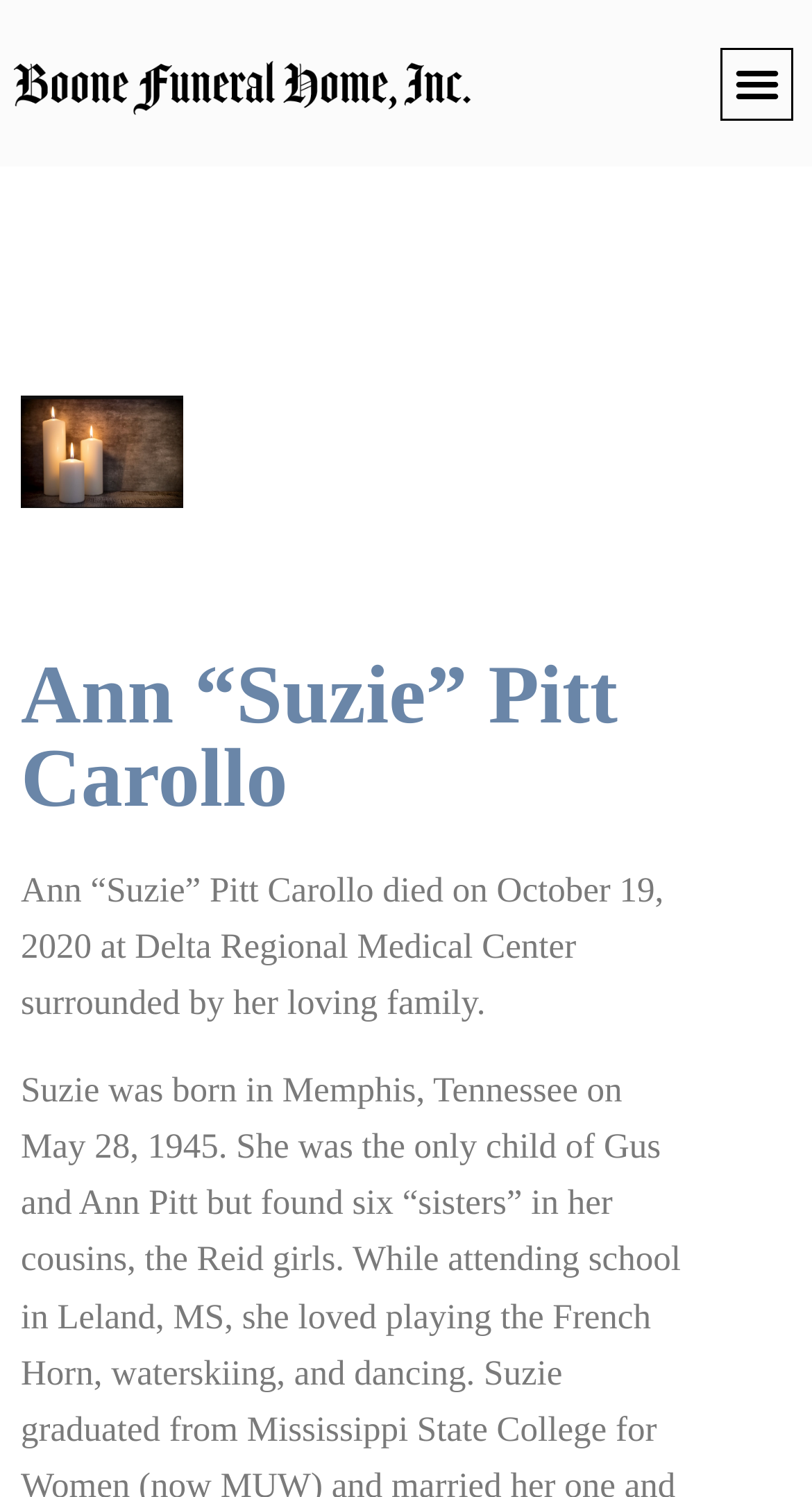Please determine the primary heading and provide its text.

Ann “Suzie” Pitt Carollo